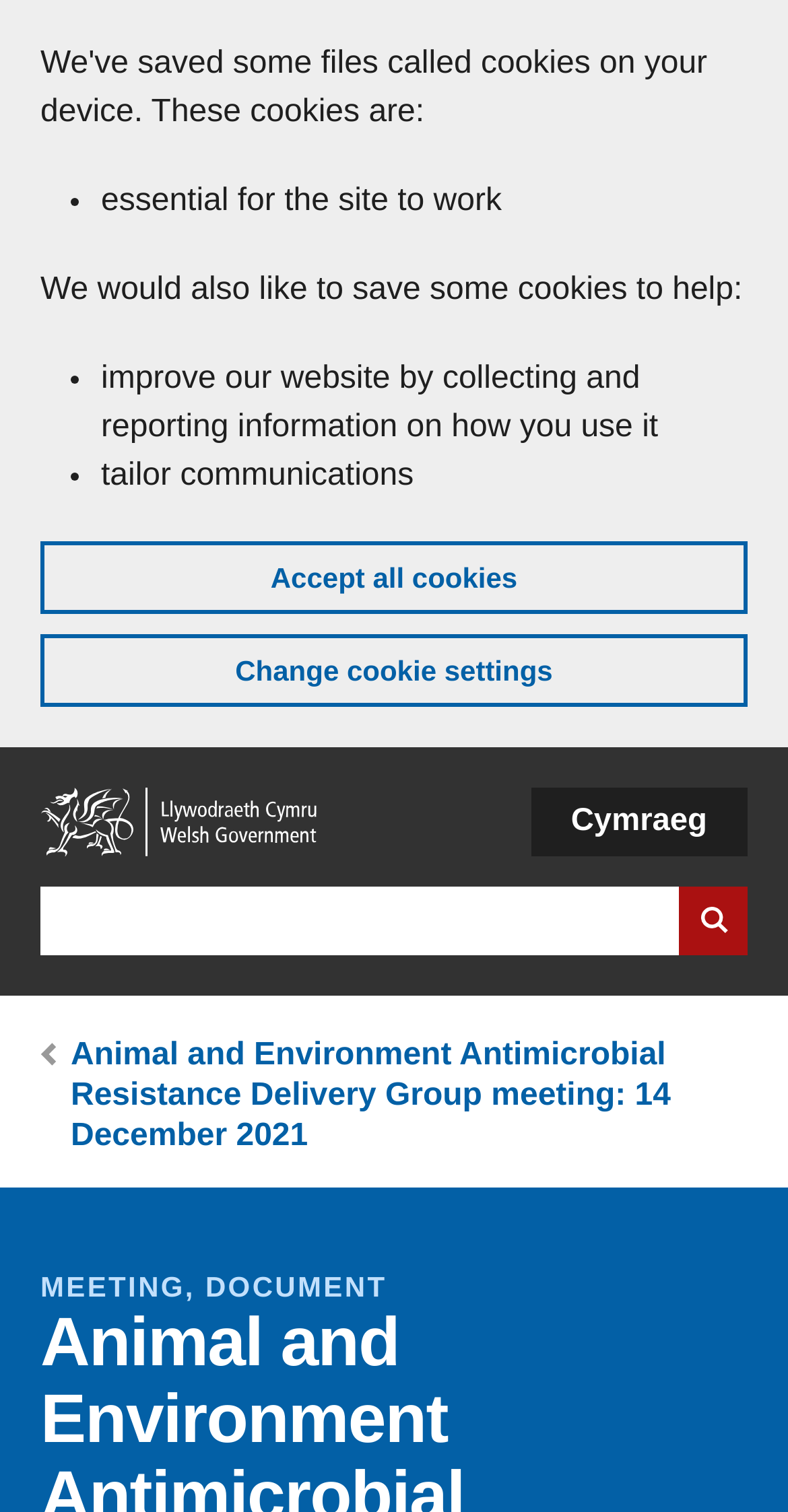Determine the bounding box coordinates for the HTML element mentioned in the following description: "value="Search website"". The coordinates should be a list of four floats ranging from 0 to 1, represented as [left, top, right, bottom].

[0.862, 0.586, 0.949, 0.632]